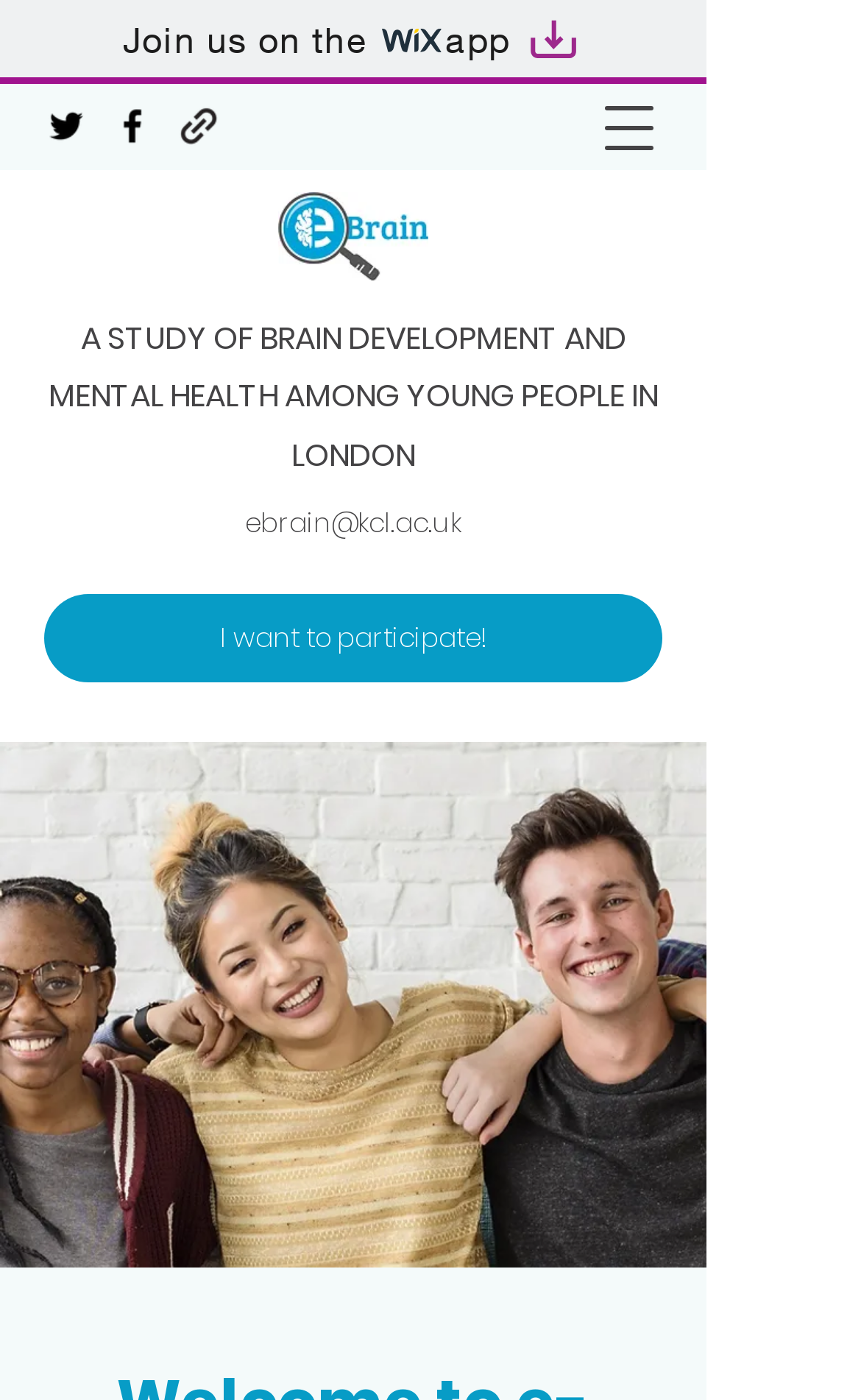Given the description of the UI element: "Join us on the app", predict the bounding box coordinates in the form of [left, top, right, bottom], with each value being a float between 0 and 1.

[0.0, 0.0, 0.821, 0.06]